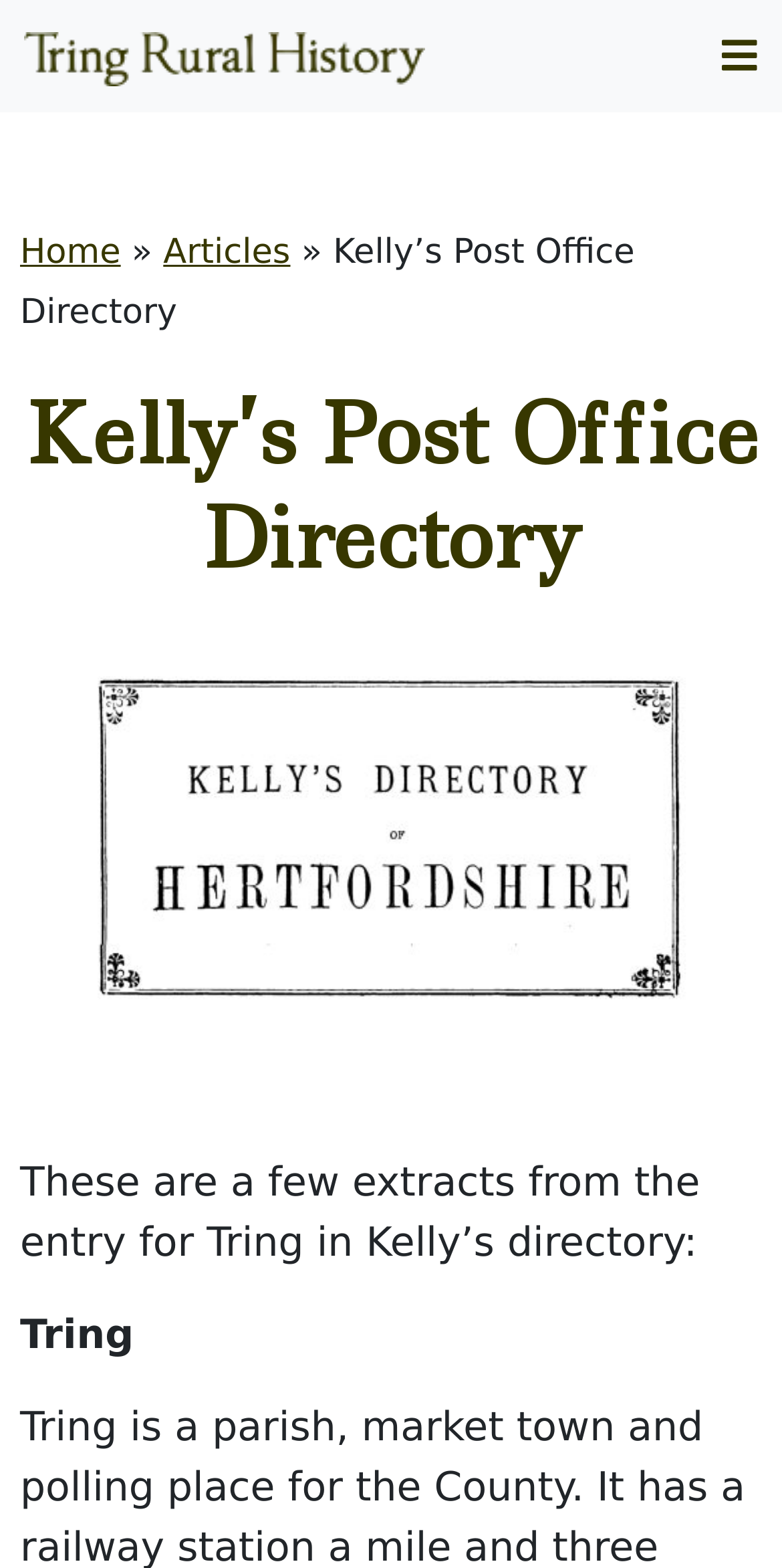What is the topic of the extracts?
Based on the image, give a concise answer in the form of a single word or short phrase.

Tring